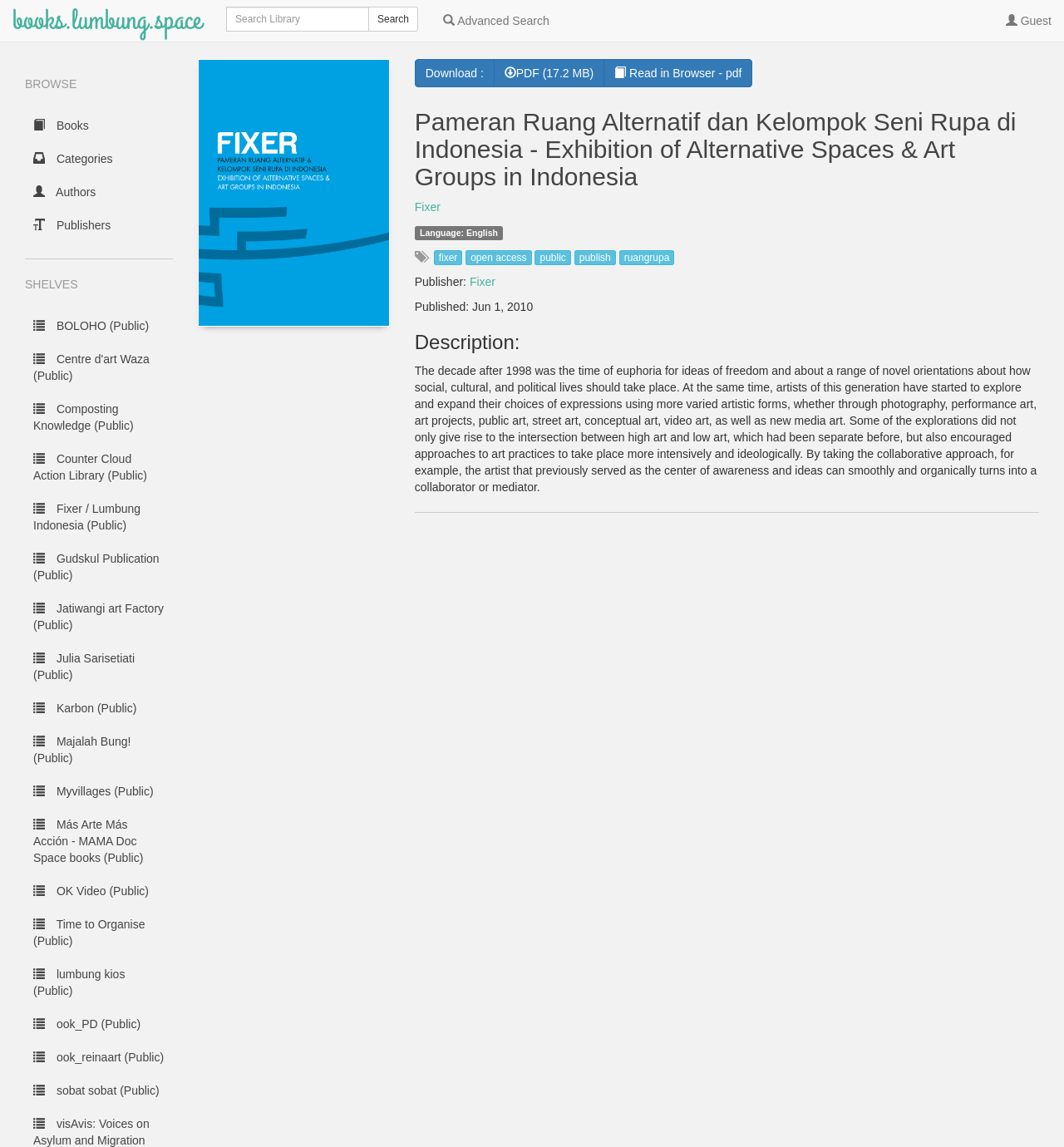Locate the bounding box coordinates of the element to click to perform the following action: 'View photo gallery'. The coordinates should be given as four float values between 0 and 1, in the form of [left, top, right, bottom].

None